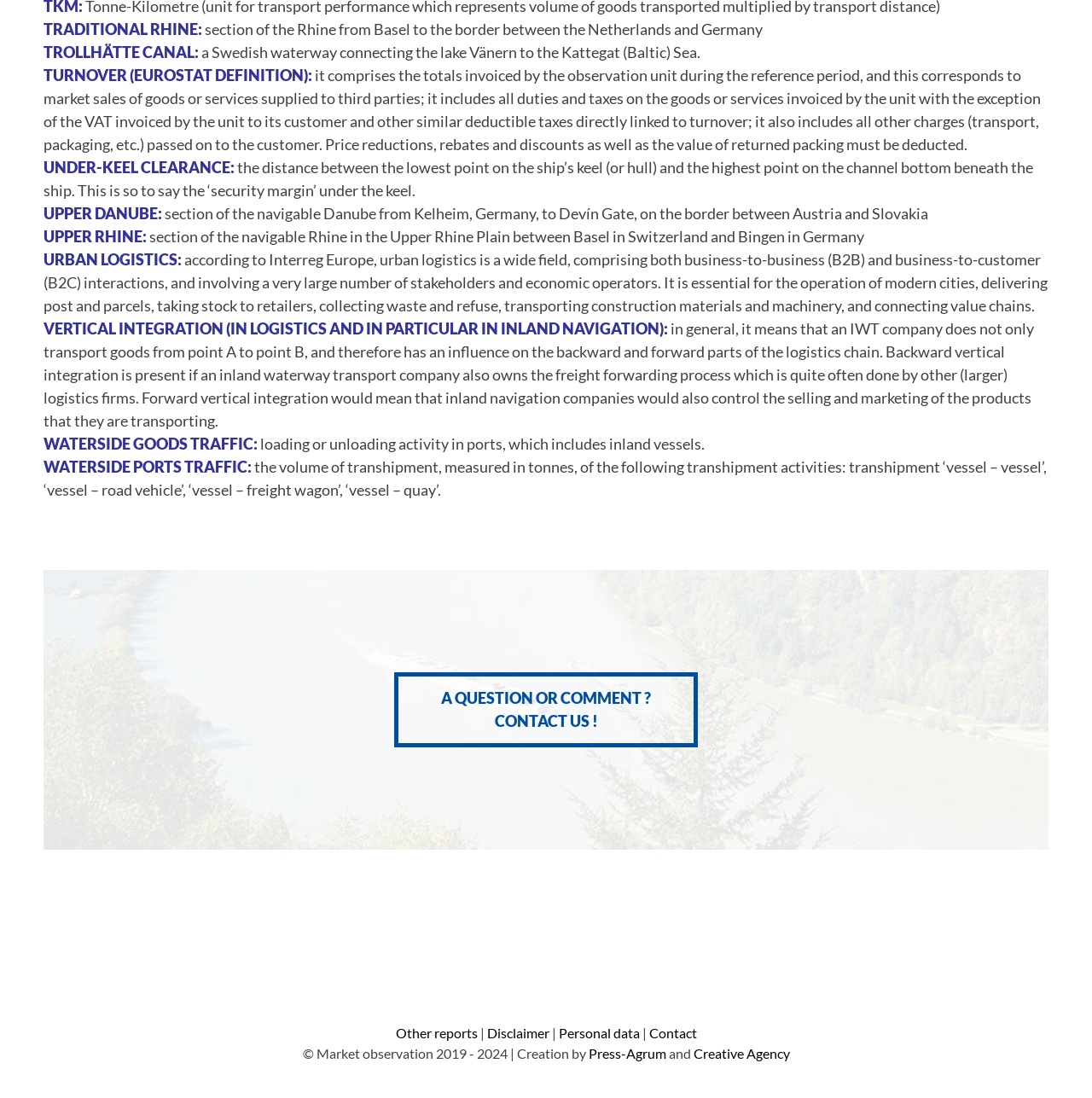Please respond to the question with a concise word or phrase:
What is the purpose of Urban Logistics?

delivering post and parcels